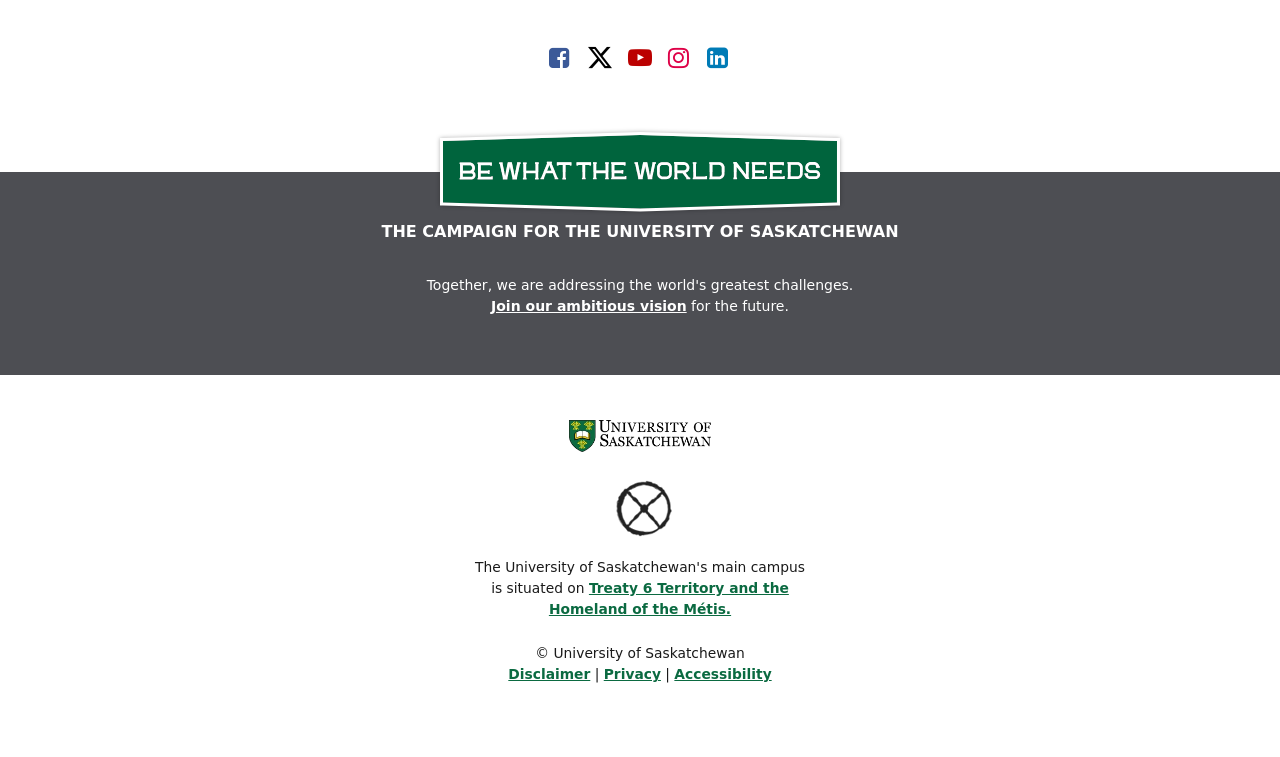Identify the bounding box coordinates of the HTML element based on this description: "Privacy".

[0.472, 0.88, 0.516, 0.901]